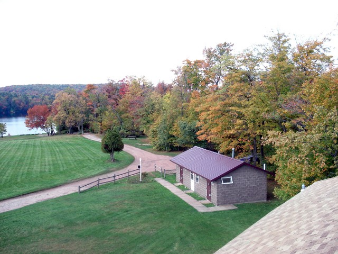What is reflected in the lake?
Based on the image, respond with a single word or phrase.

Hues of surrounding trees